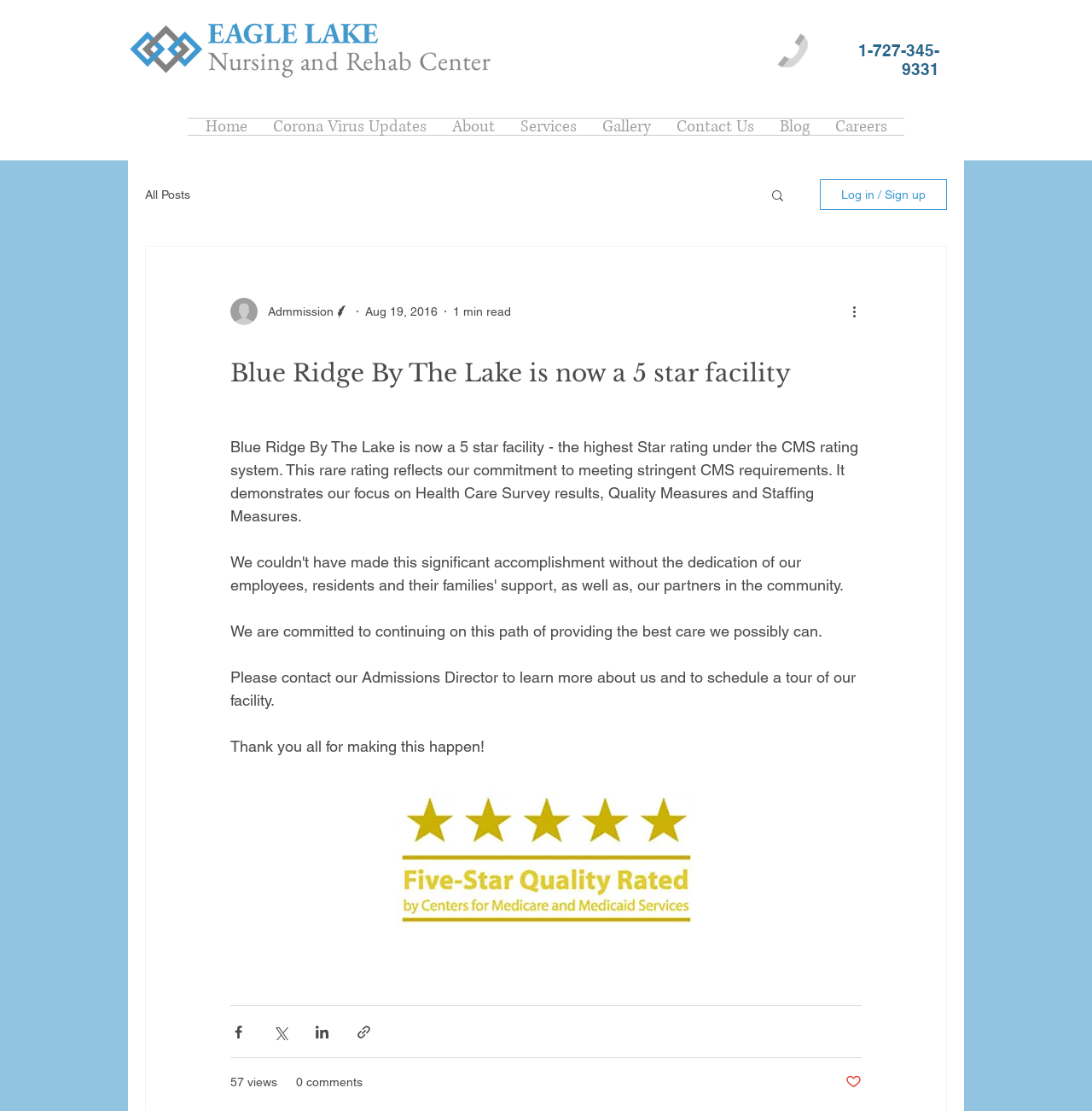Locate the bounding box coordinates of the element to click to perform the following action: 'Click the phone image to contact Eagle Lake'. The coordinates should be given as four float values between 0 and 1, in the form of [left, top, right, bottom].

[0.712, 0.03, 0.74, 0.061]